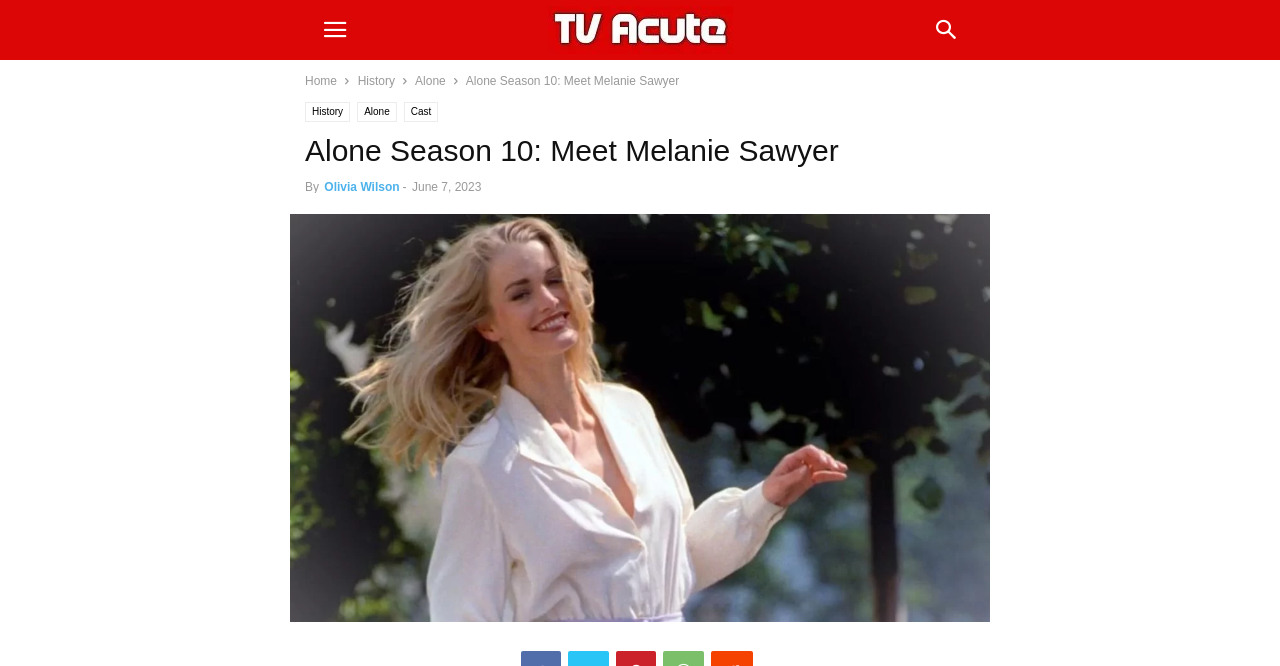Please specify the bounding box coordinates of the clickable region to carry out the following instruction: "Click the mobile toggle button". The coordinates should be four float numbers between 0 and 1, in the format [left, top, right, bottom].

[0.238, 0.0, 0.285, 0.09]